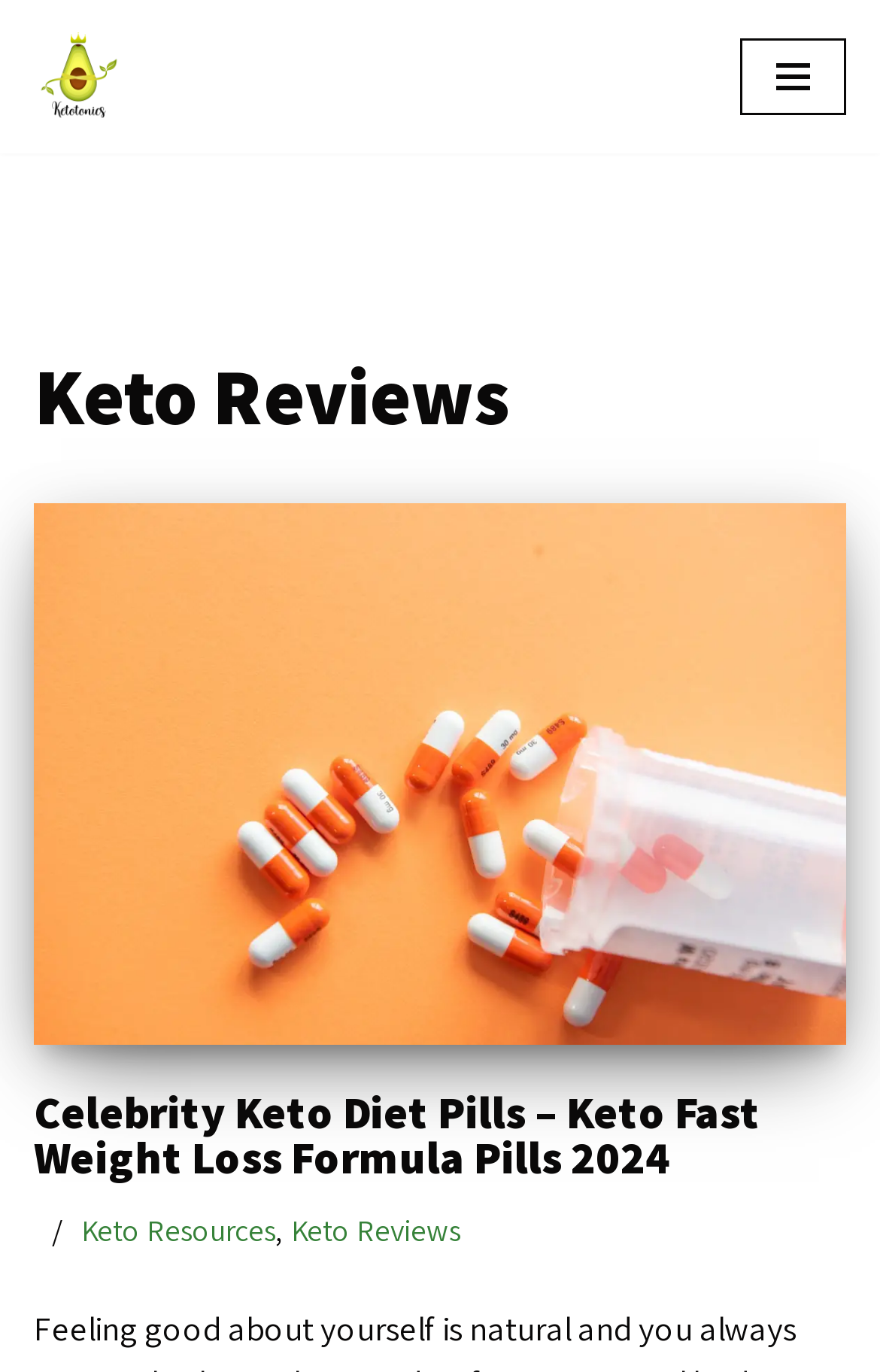How many links are under the 'Keto Reviews' heading? Based on the screenshot, please respond with a single word or phrase.

3